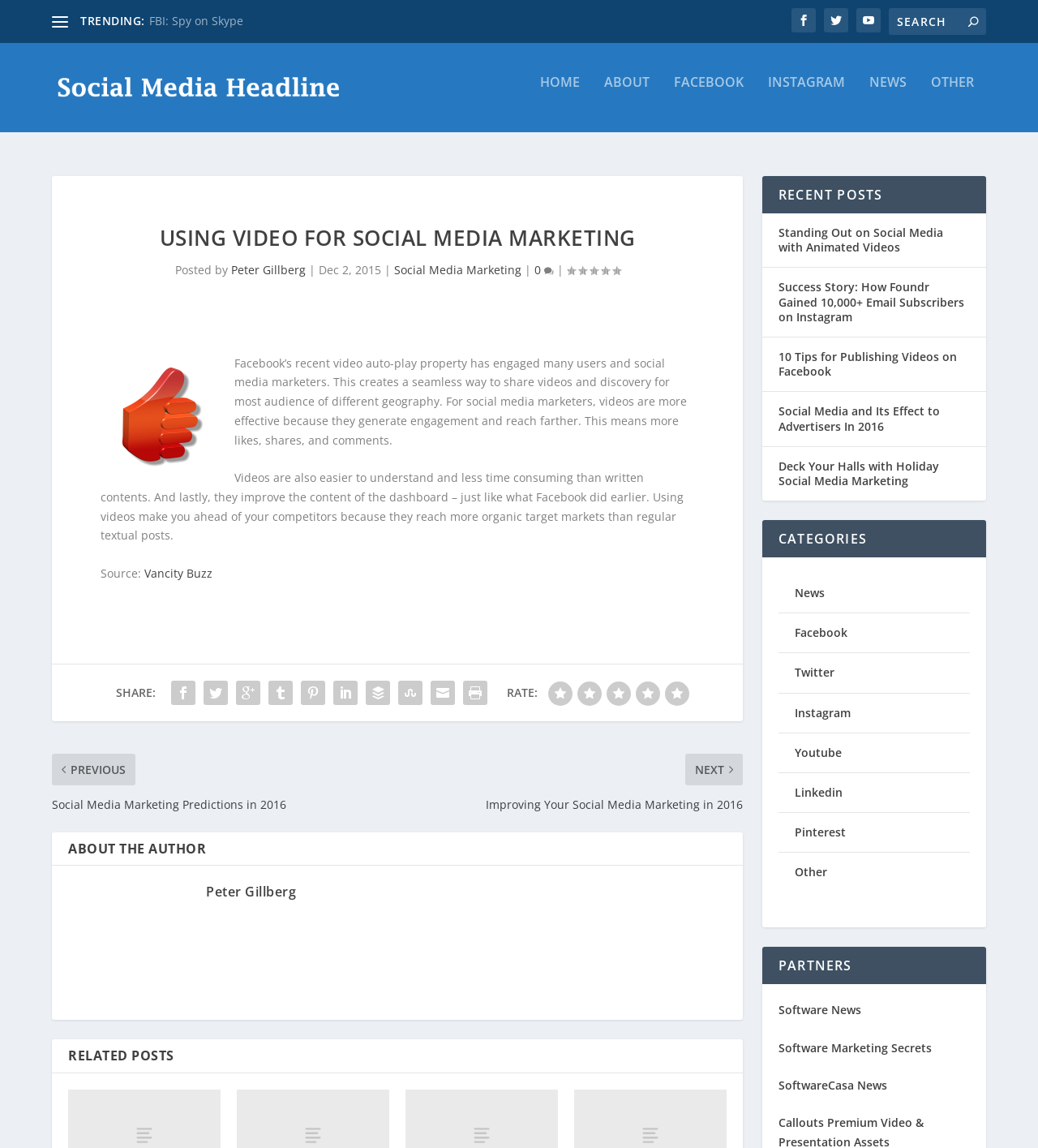How many social media platforms are listed under CATEGORIES?
From the details in the image, provide a complete and detailed answer to the question.

I counted the number of links under the 'CATEGORIES' heading, which are 'News', 'Facebook', 'Twitter', 'Instagram', 'Youtube', 'Linkedin', and 'Pinterest', and 'Other', making a total of 7.